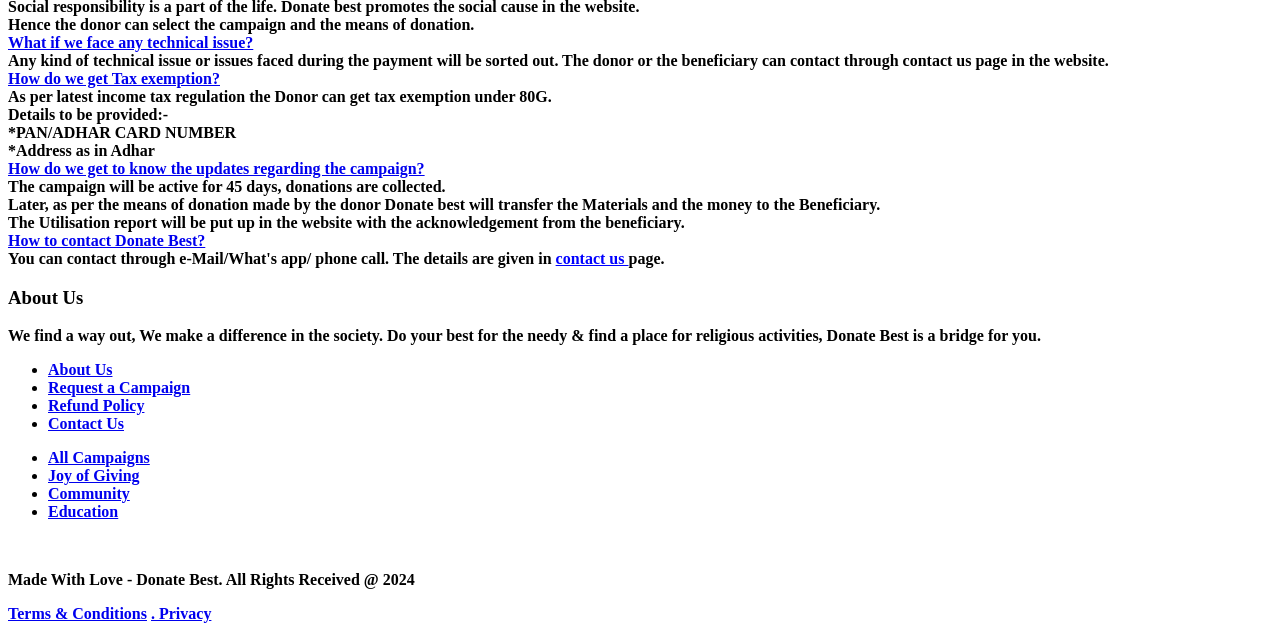Locate the bounding box coordinates of the region to be clicked to comply with the following instruction: "Click on 'What if we face any technical issue?'". The coordinates must be four float numbers between 0 and 1, in the form [left, top, right, bottom].

[0.006, 0.054, 0.198, 0.081]